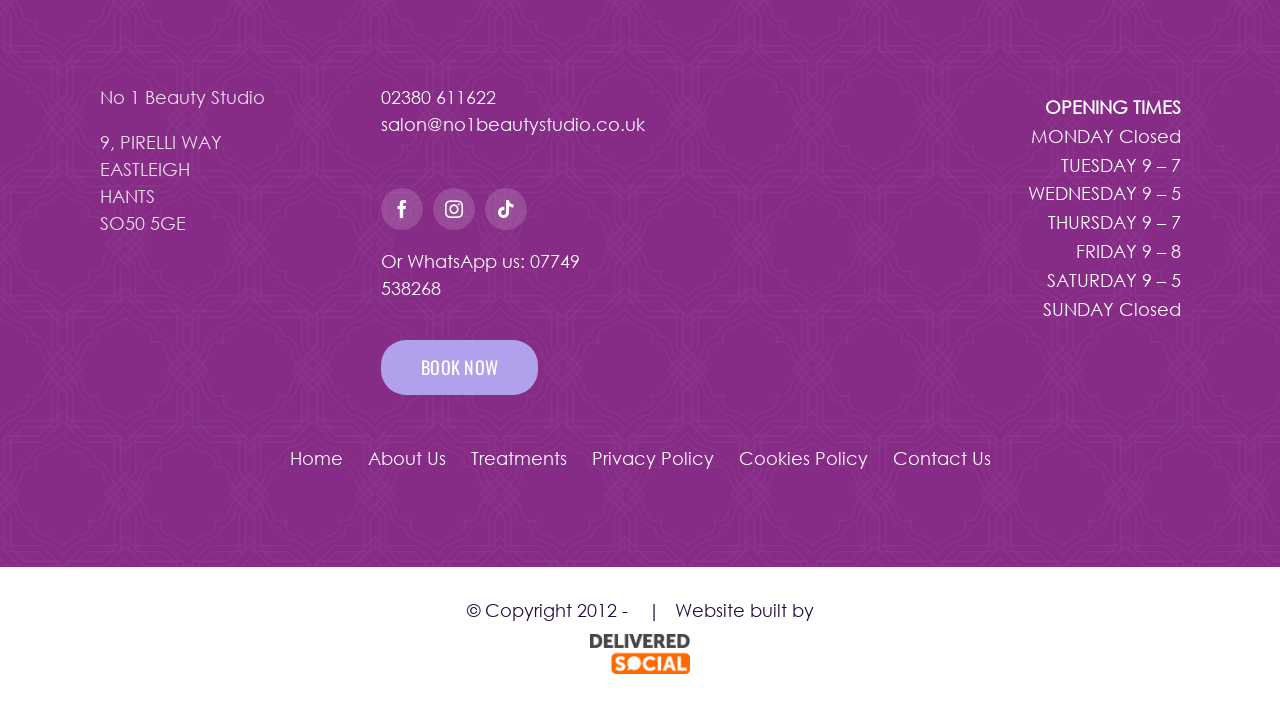Locate the UI element that matches the description BOOK NOW in the webpage screenshot. Return the bounding box coordinates in the format (top-left x, top-left y, bottom-right x, bottom-right y), with values ranging from 0 to 1.

[0.298, 0.483, 0.42, 0.561]